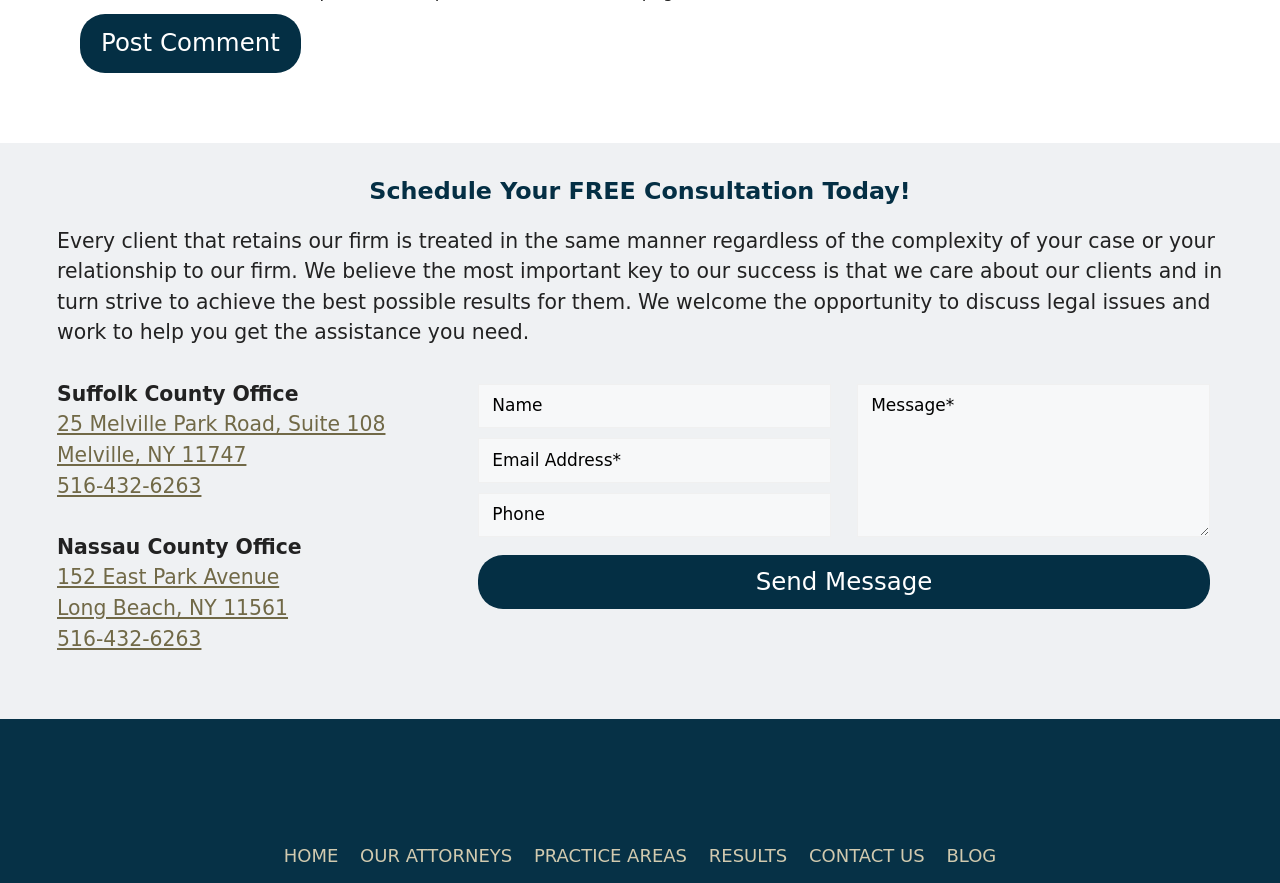Identify the bounding box coordinates of the region that needs to be clicked to carry out this instruction: "Visit the 'HOME' page". Provide these coordinates as four float numbers ranging from 0 to 1, i.e., [left, top, right, bottom].

[0.222, 0.954, 0.264, 0.985]